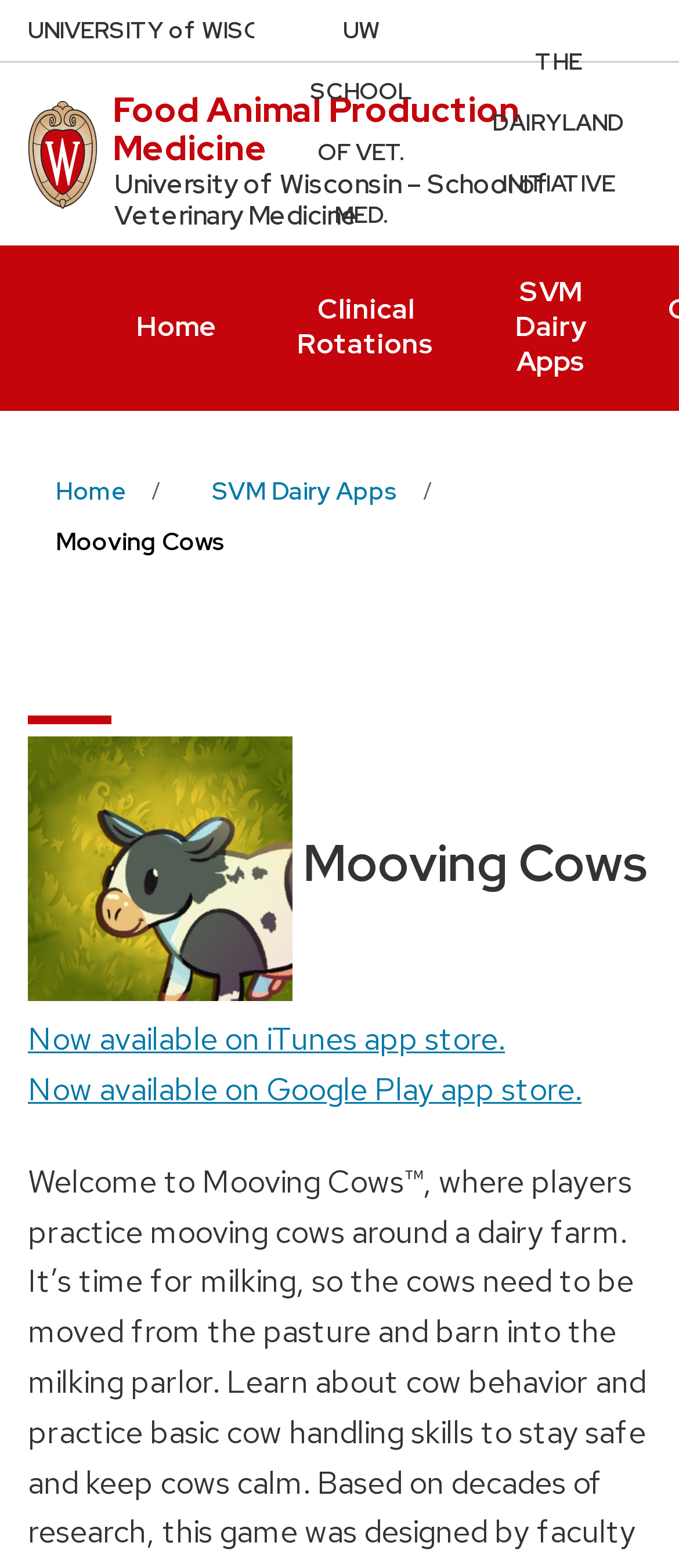Please give a concise answer to this question using a single word or phrase: 
What is the name of the school?

School of Veterinary Medicine